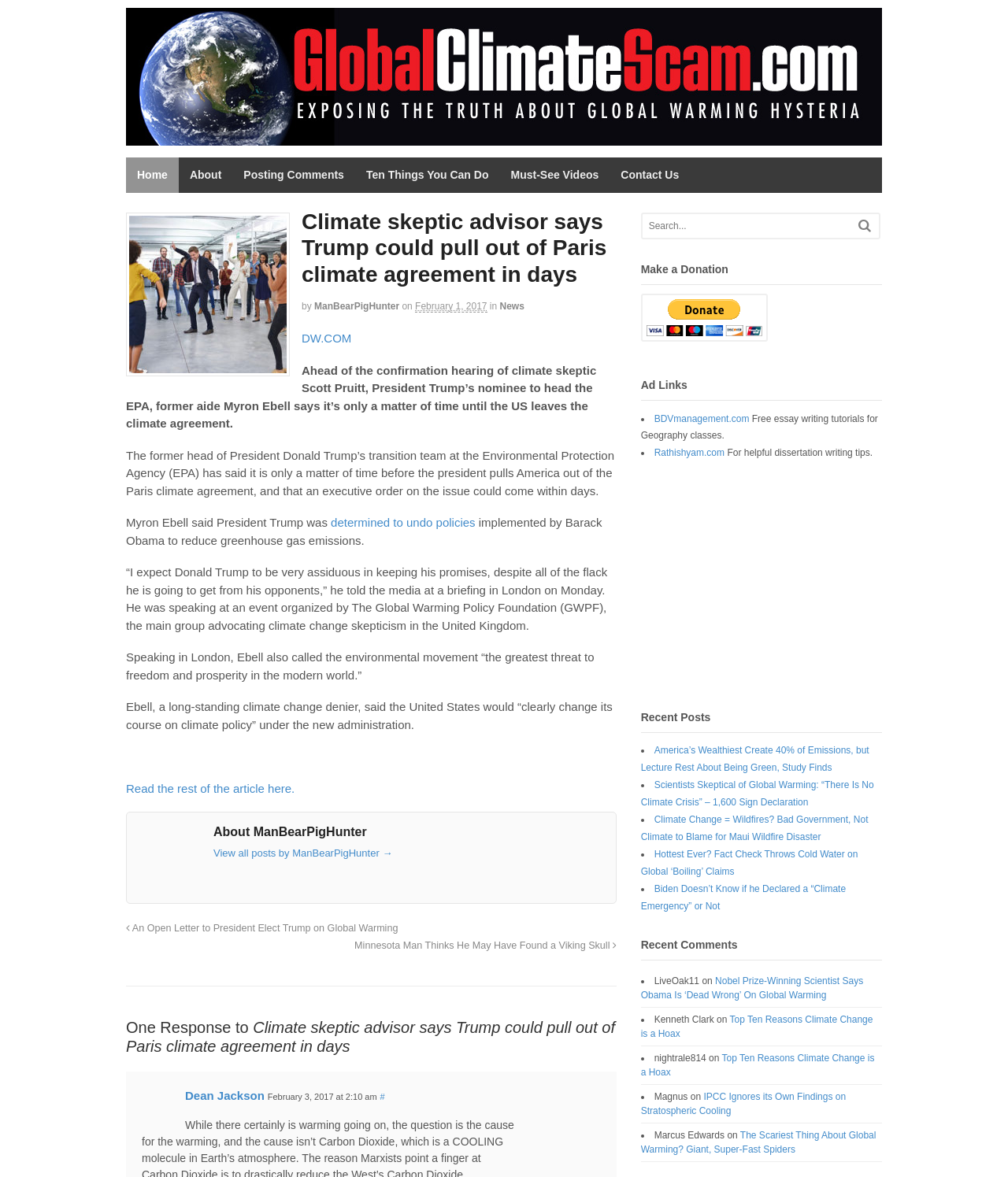How many comments are there on the latest article?
Please respond to the question with a detailed and informative answer.

I found the answer by looking at the comments section below the article, where I saw one comment from 'Dean Jackson'.